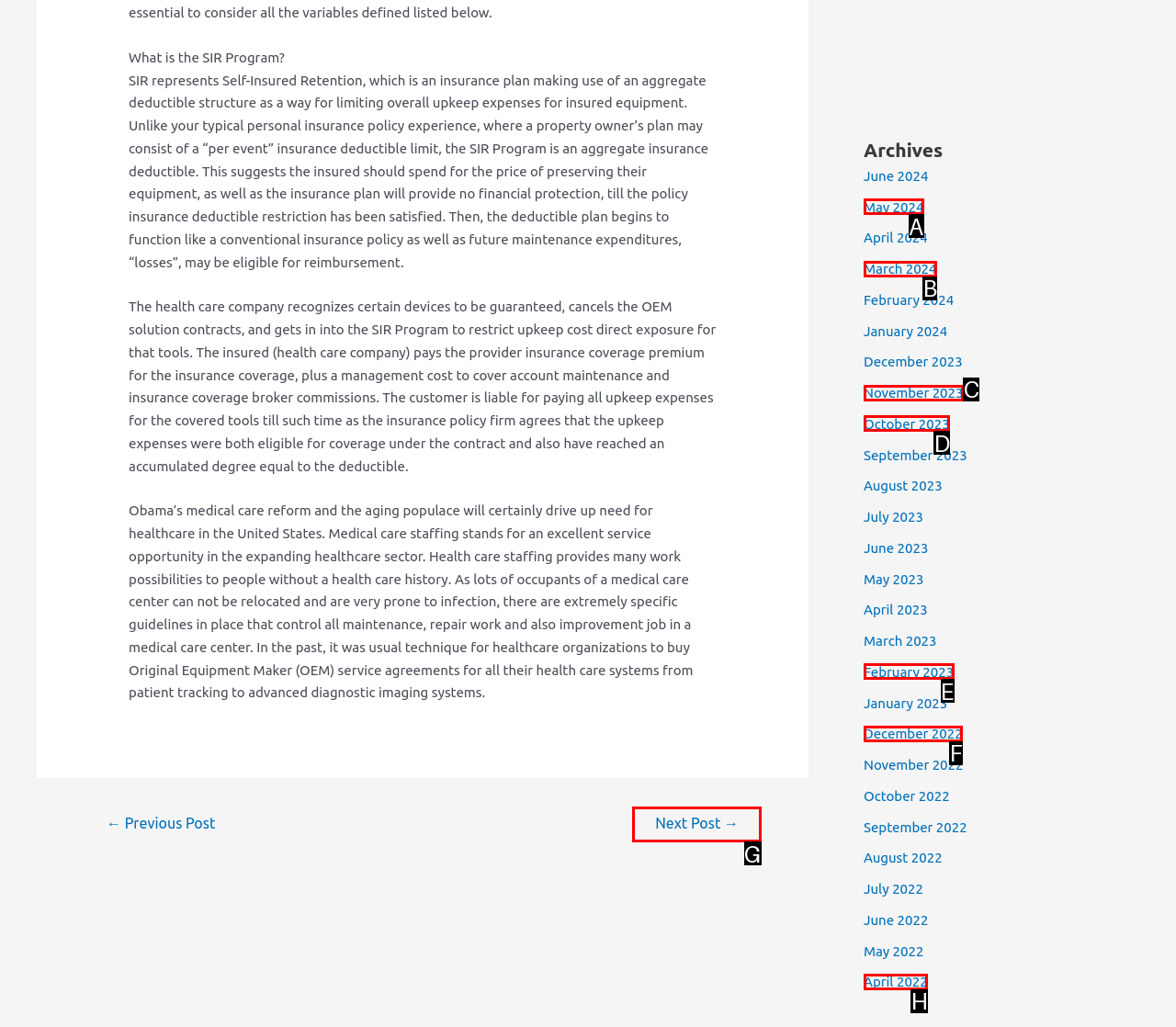Indicate which lettered UI element to click to fulfill the following task: go to next post
Provide the letter of the correct option.

G